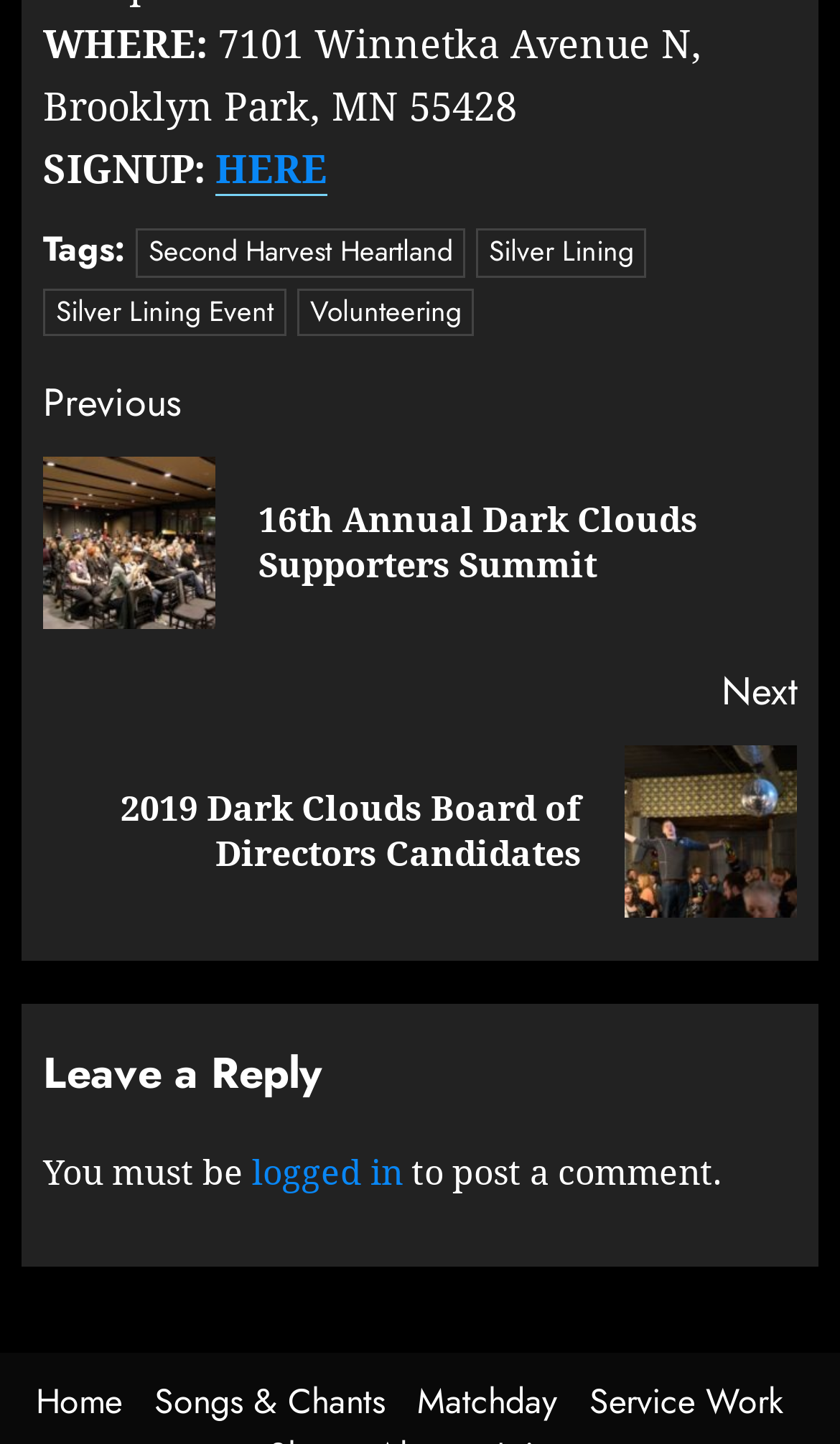Please find the bounding box coordinates in the format (top-left x, top-left y, bottom-right x, bottom-right y) for the given element description. Ensure the coordinates are floating point numbers between 0 and 1. Description: Second Harvest Heartland

[0.162, 0.158, 0.554, 0.192]